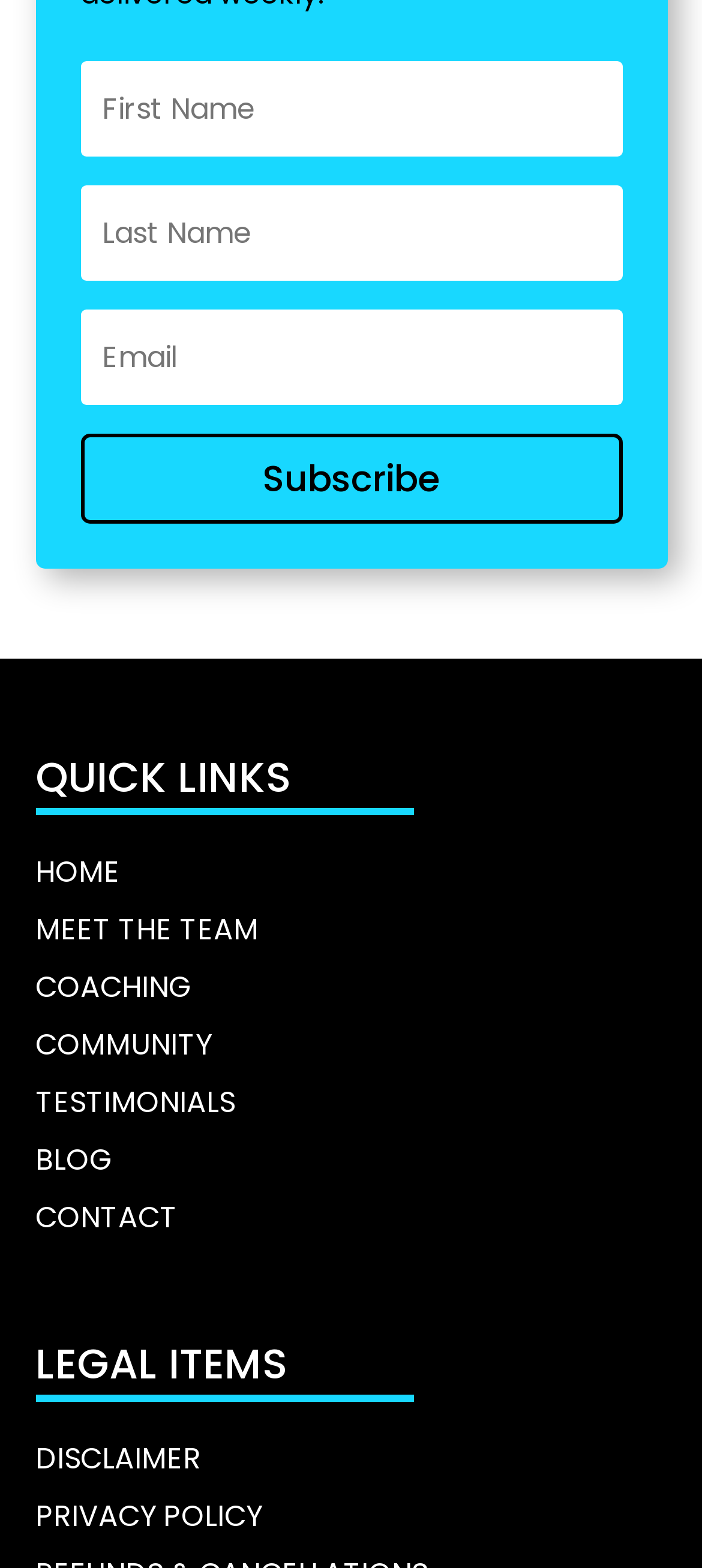Please find the bounding box for the UI component described as follows: "TESTIMONIALS".

[0.05, 0.689, 0.335, 0.716]